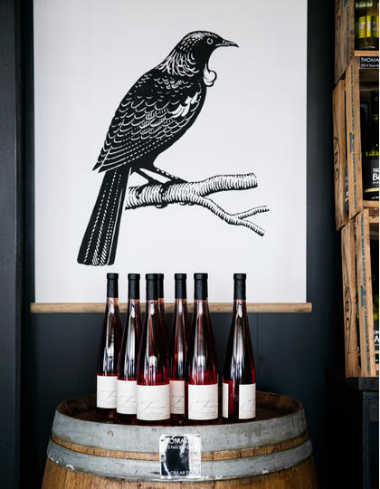Please answer the following question using a single word or phrase: 
What type of products are showcased on the wooden barrel?

Wine bottles